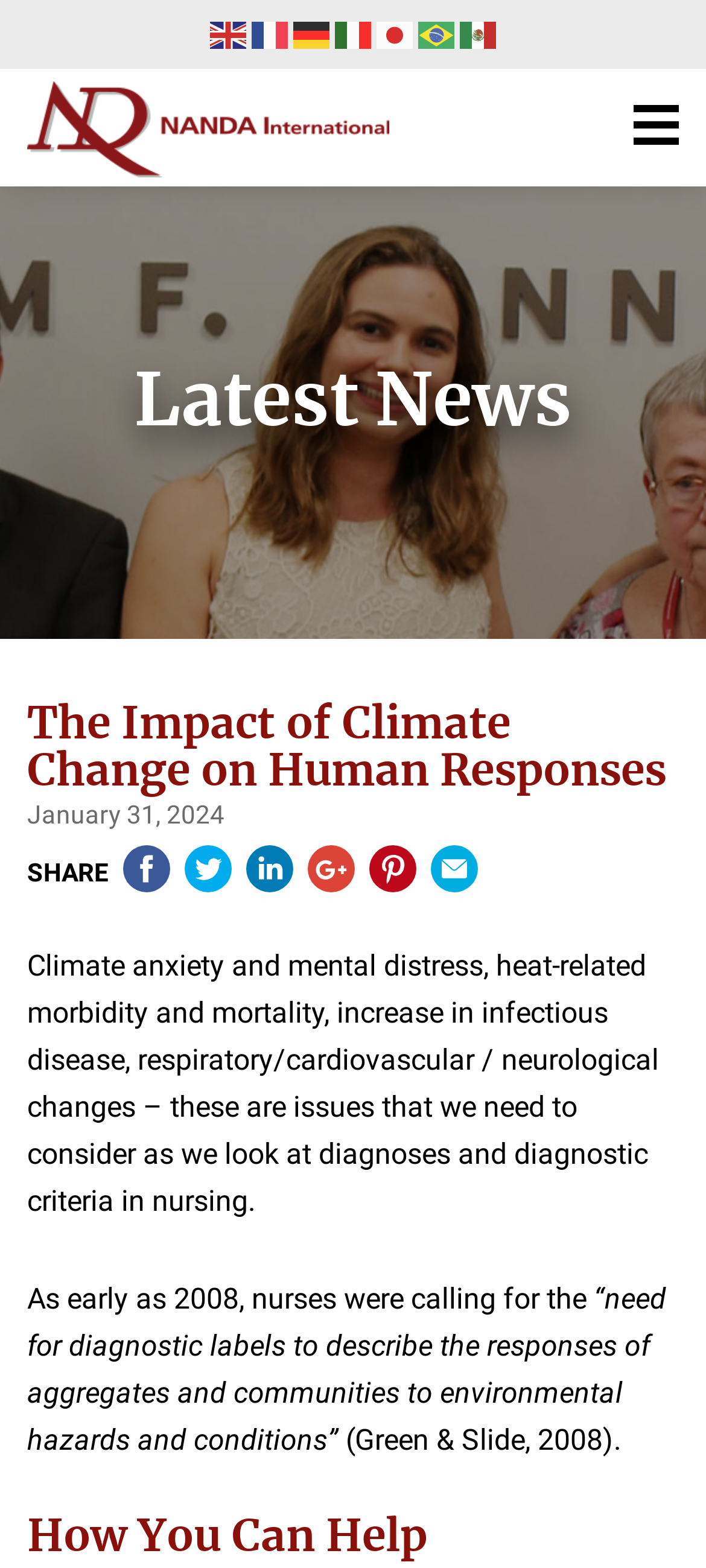Please specify the bounding box coordinates of the area that should be clicked to accomplish the following instruction: "View How You Can Help section". The coordinates should consist of four float numbers between 0 and 1, i.e., [left, top, right, bottom].

[0.038, 0.966, 0.962, 0.996]